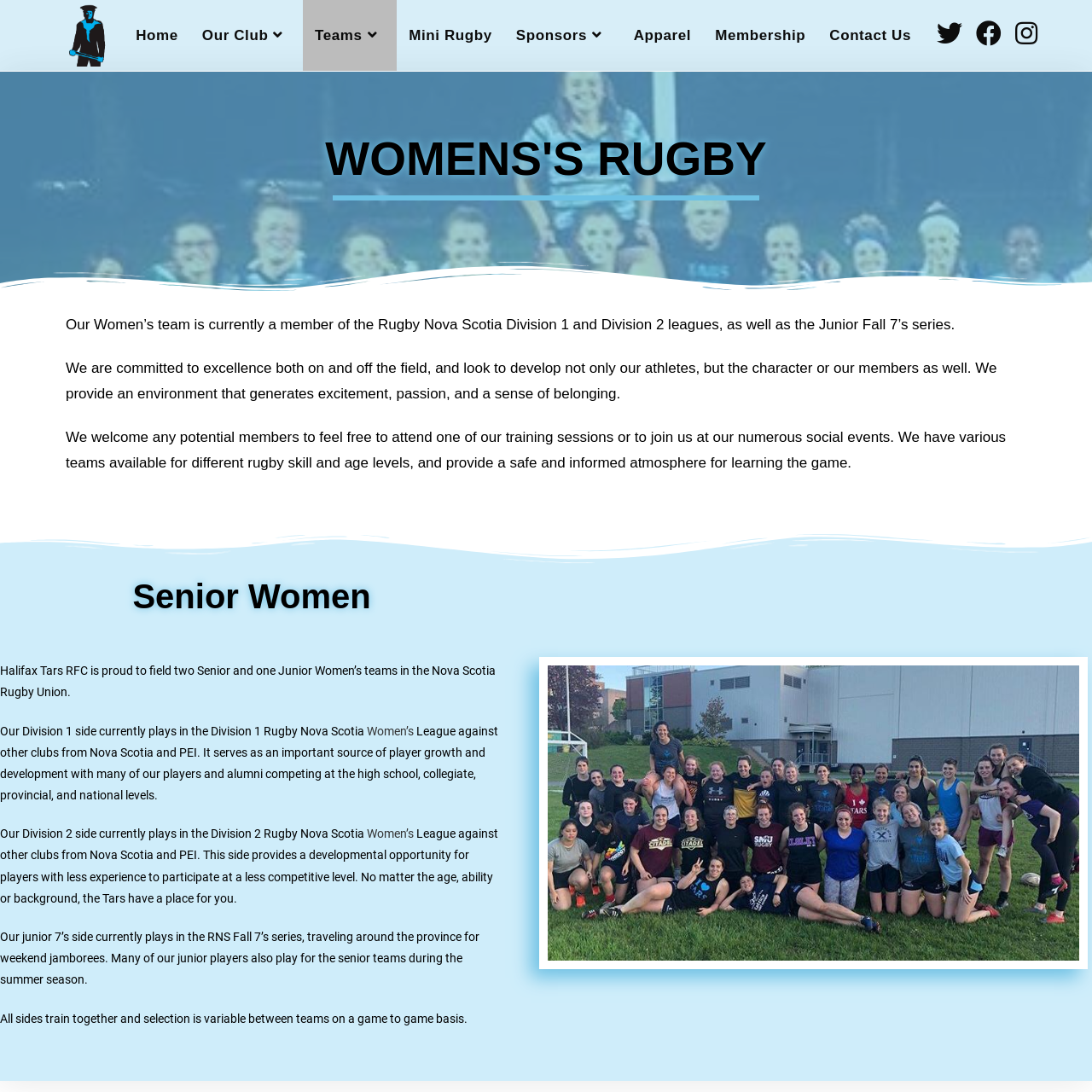How many women's teams does Halifax Tars RFC have?
Provide a detailed and well-explained answer to the question.

According to the webpage, Halifax Tars RFC has two senior women's teams and one junior women's team, which can be inferred from the text 'Halifax Tars RFC is proud to field two Senior and one Junior Women’s teams in the Nova Scotia Rugby Union'.